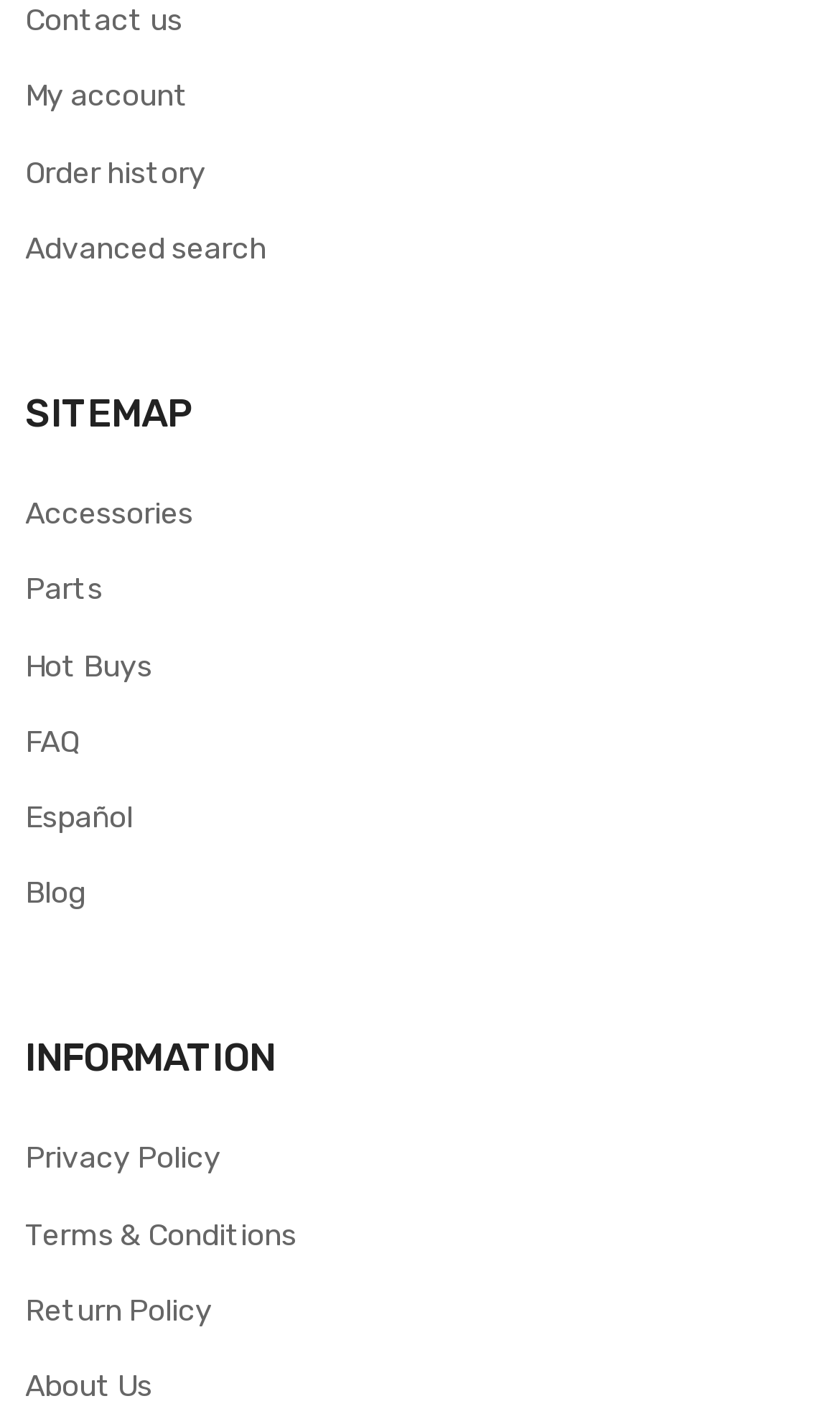Identify the bounding box coordinates necessary to click and complete the given instruction: "Read the FAQ".

[0.03, 0.505, 0.094, 0.54]